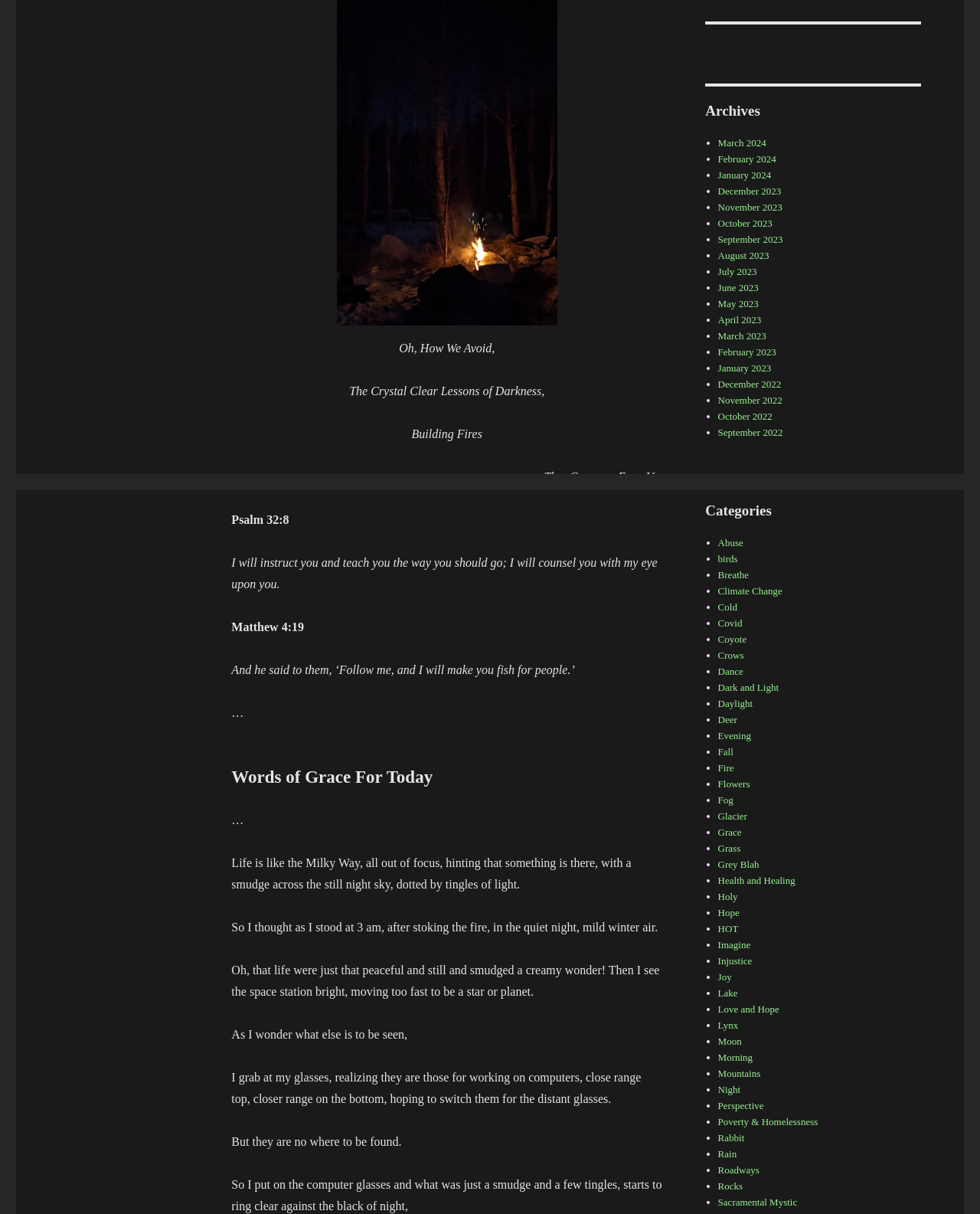From the webpage screenshot, predict the bounding box coordinates (top-left x, top-left y, bottom-right x, bottom-right y) for the UI element described here: Poverty & Homelessness

[0.733, 0.919, 0.835, 0.929]